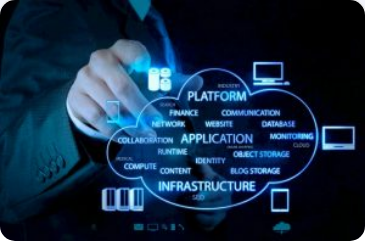Convey a rich and detailed description of the image.

The image depicts a professional in a suit interacting with a digital cloud-based architecture, showcasing various components of modern enterprise platforms. It features interconnected elements labeled as "Platform," "Application," and "Infrastructure," highlighting critical aspects such as finance, database management, monitoring, and collaboration. The visual emphasizes the integration of technology in business processes, illustrating how applications are developed and managed within cloud environments. The screen displays icons and text that represent the significance of communication, content storage, and runtime operations within enterprise systems, reflecting the complex relationships and functionalities needed for effective digital transformation.